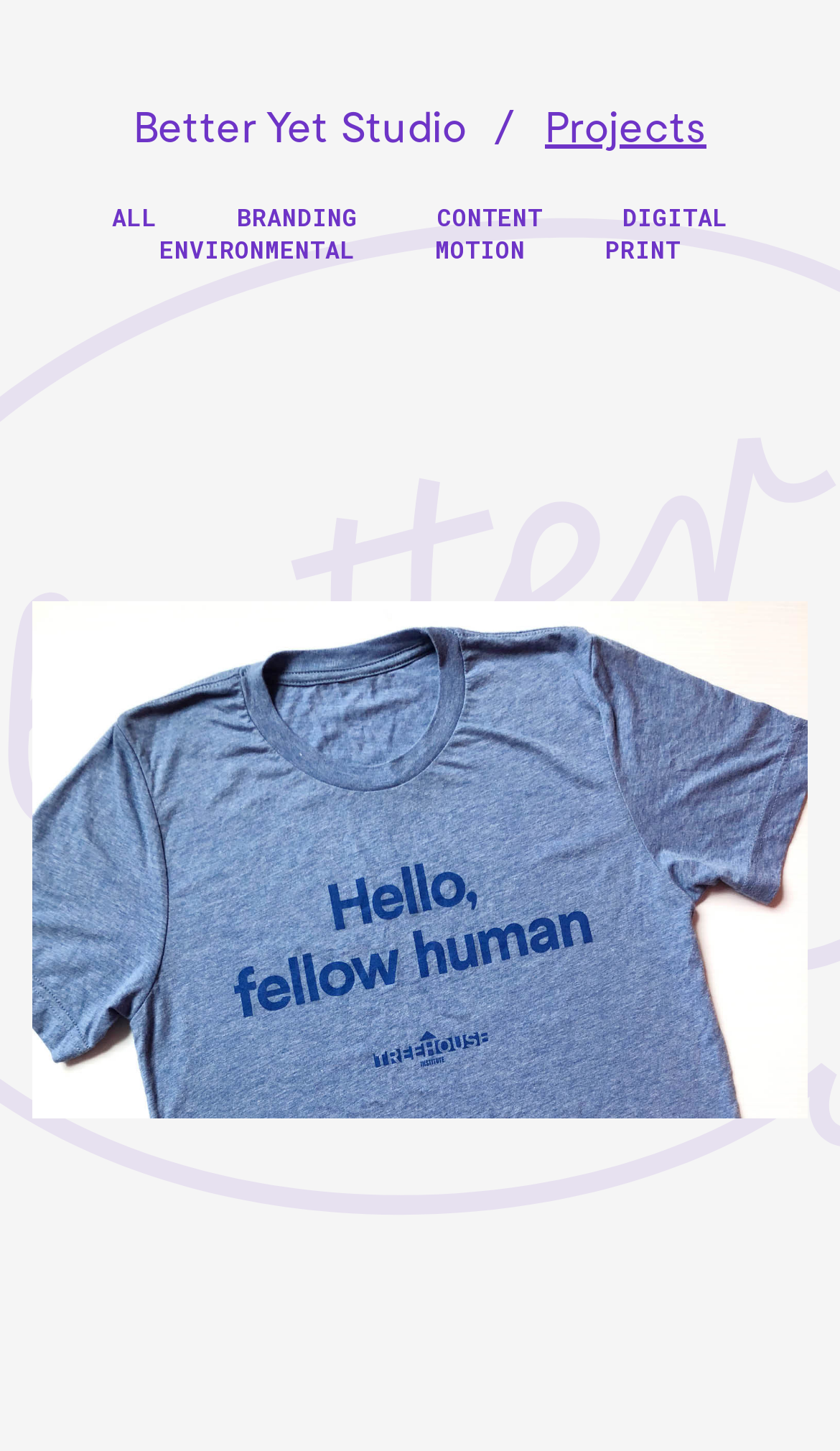Please respond to the question with a concise word or phrase:
How many links are there on the top row?

2